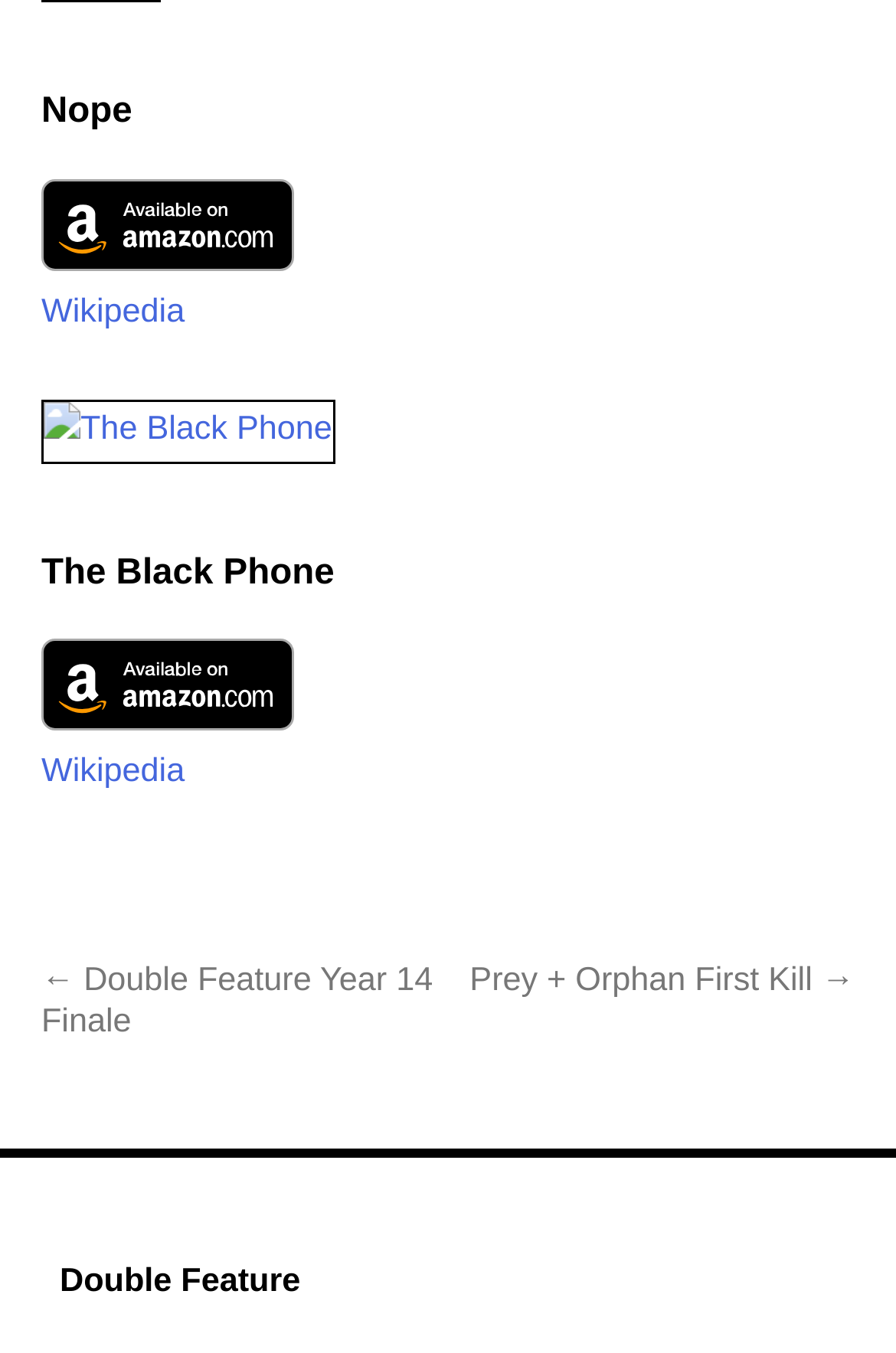Based on the element description: "Wikipedia", identify the bounding box coordinates for this UI element. The coordinates must be four float numbers between 0 and 1, listed as [left, top, right, bottom].

[0.046, 0.217, 0.206, 0.245]